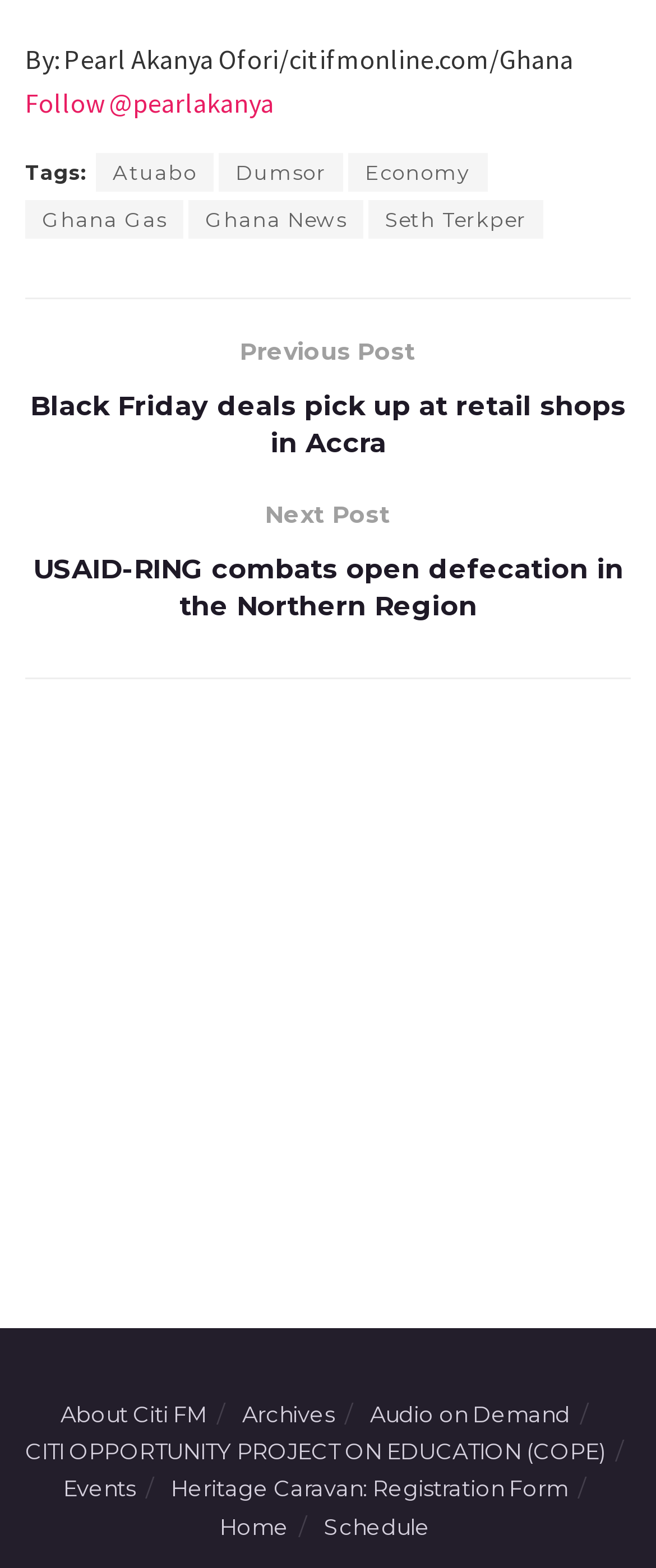Please specify the coordinates of the bounding box for the element that should be clicked to carry out this instruction: "Follow Pearl Akanya on Twitter". The coordinates must be four float numbers between 0 and 1, formatted as [left, top, right, bottom].

[0.038, 0.055, 0.418, 0.076]